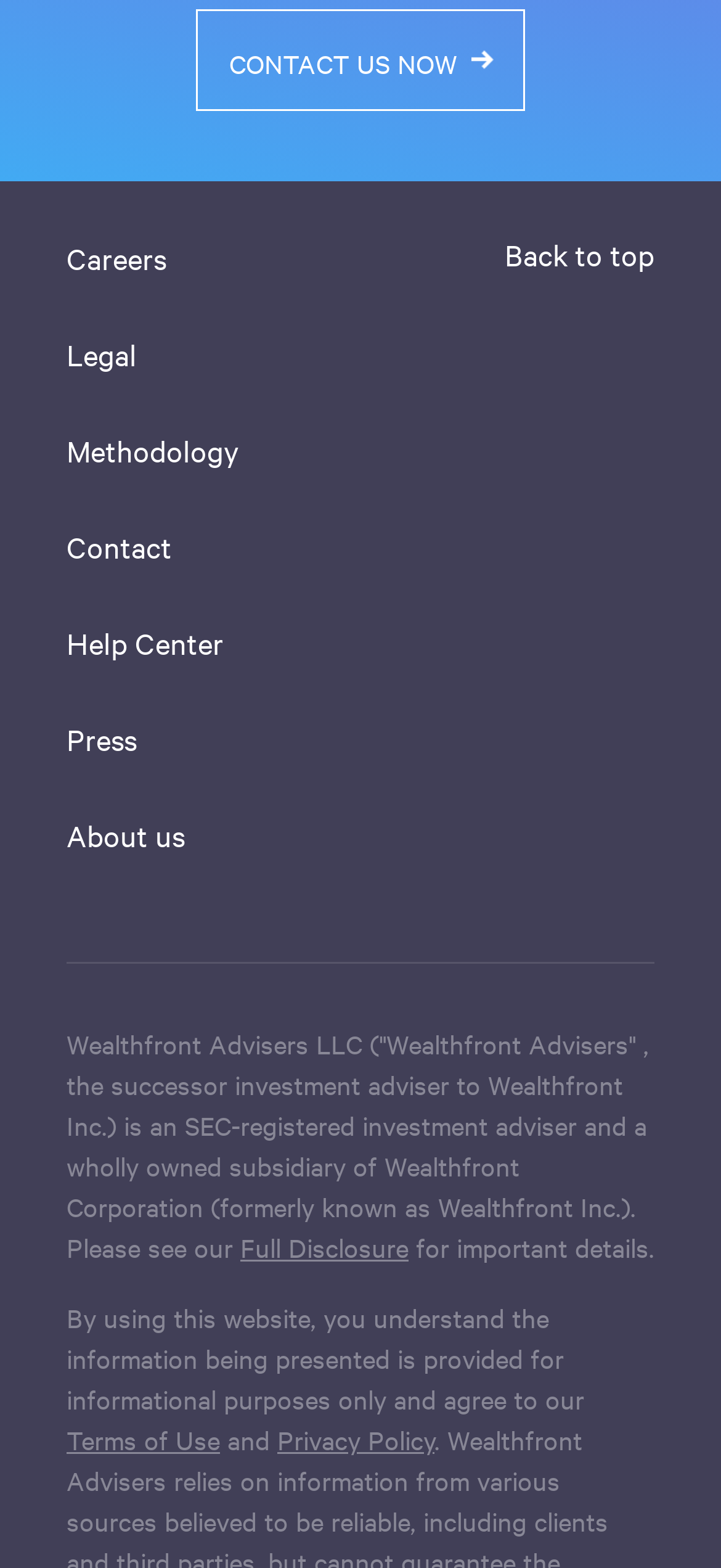Identify the bounding box coordinates of the specific part of the webpage to click to complete this instruction: "View careers".

[0.092, 0.151, 0.231, 0.183]